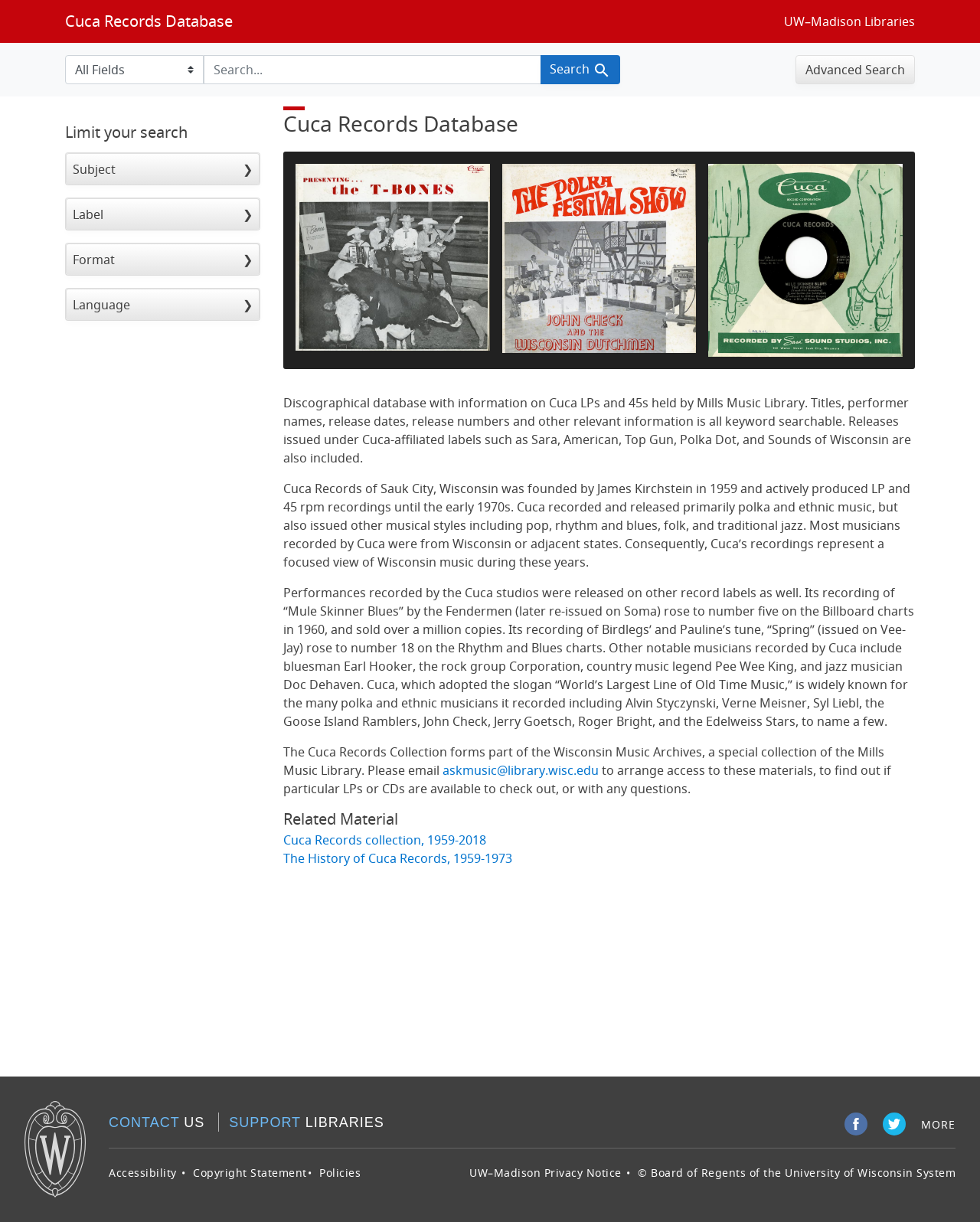What is the primary focus of Cuca Records?
Look at the image and respond to the question as thoroughly as possible.

According to the webpage, Cuca Records primarily recorded and released polka and ethnic music, although they also issued other musical styles.